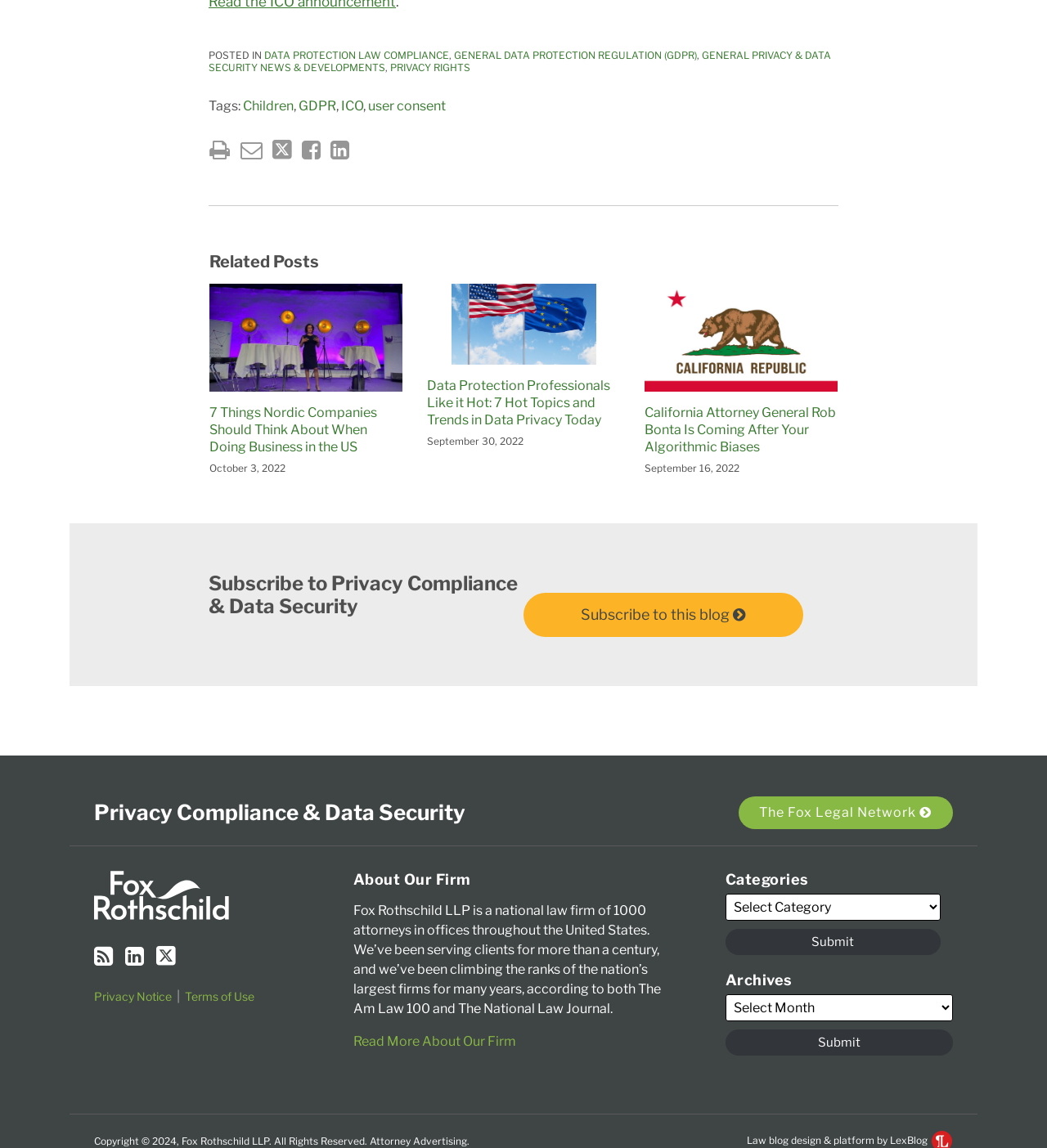Locate the bounding box coordinates of the element to click to perform the following action: 'Click on the link to read about General Data Protection Regulation (GDPR)'. The coordinates should be given as four float values between 0 and 1, in the form of [left, top, right, bottom].

[0.434, 0.043, 0.666, 0.054]